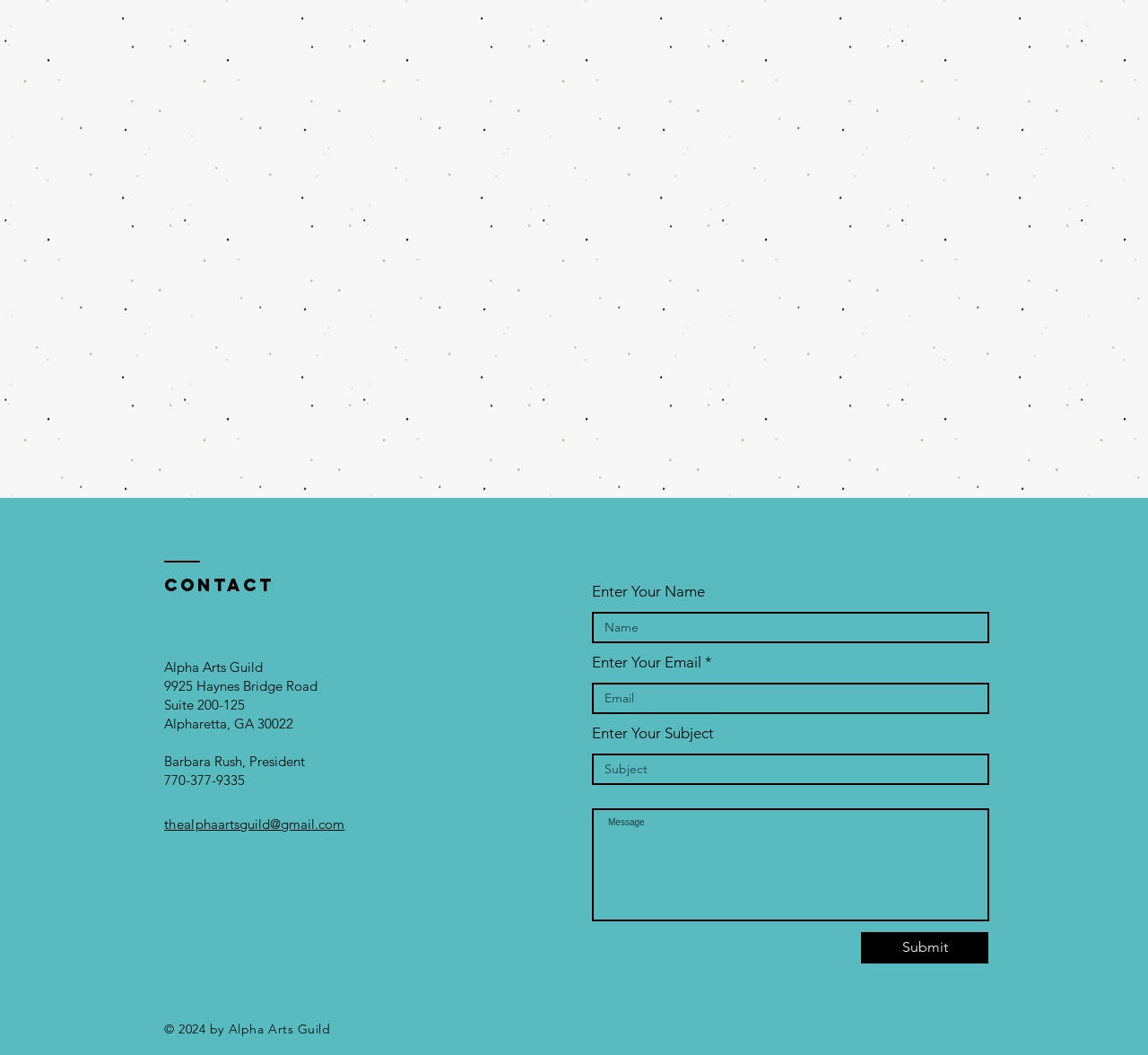Could you provide the bounding box coordinates for the portion of the screen to click to complete this instruction: "Enter your email"?

[0.516, 0.647, 0.862, 0.677]